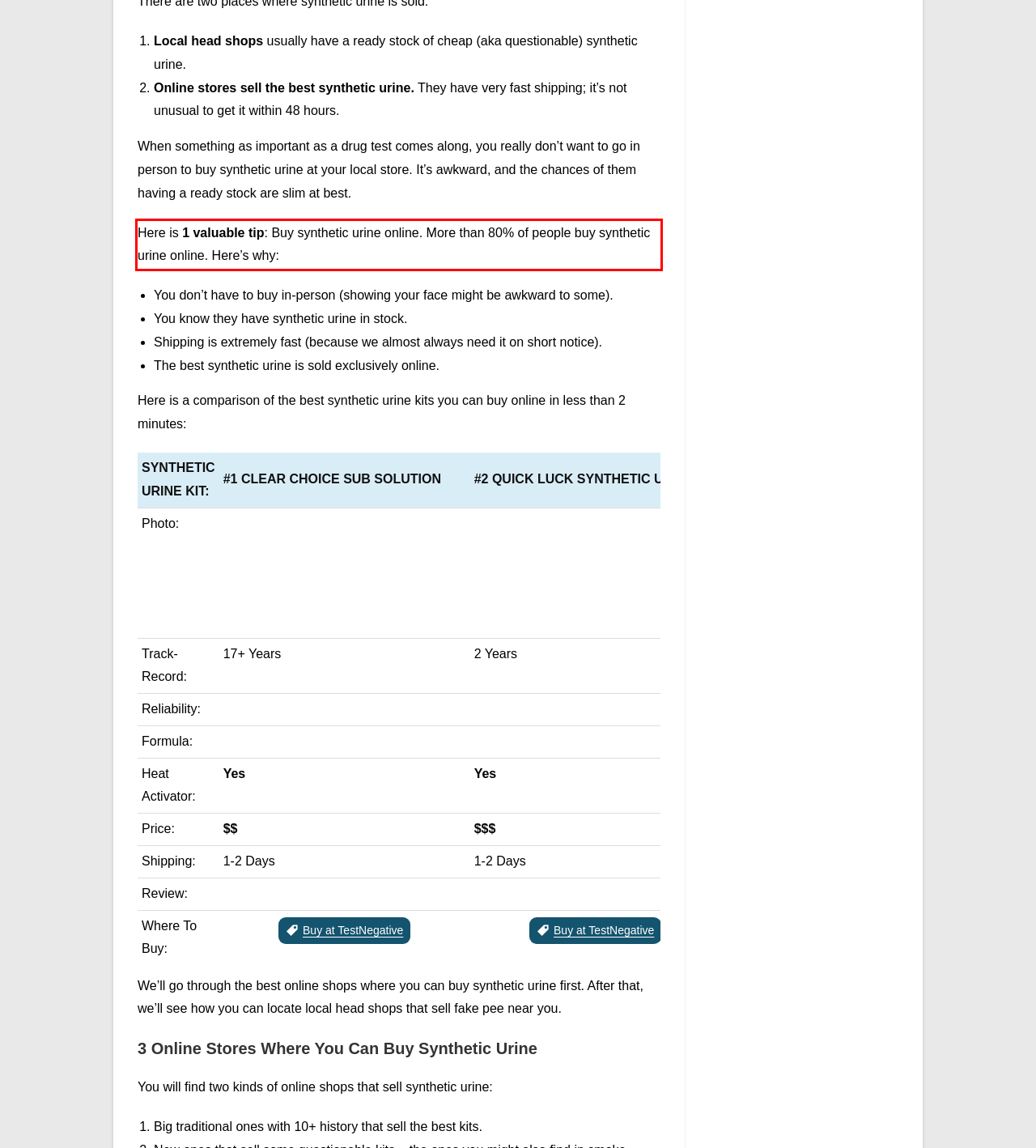Perform OCR on the text inside the red-bordered box in the provided screenshot and output the content.

Here is 1 valuable tip: Buy synthetic urine online. More than 80% of people buy synthetic urine online. Here’s why: